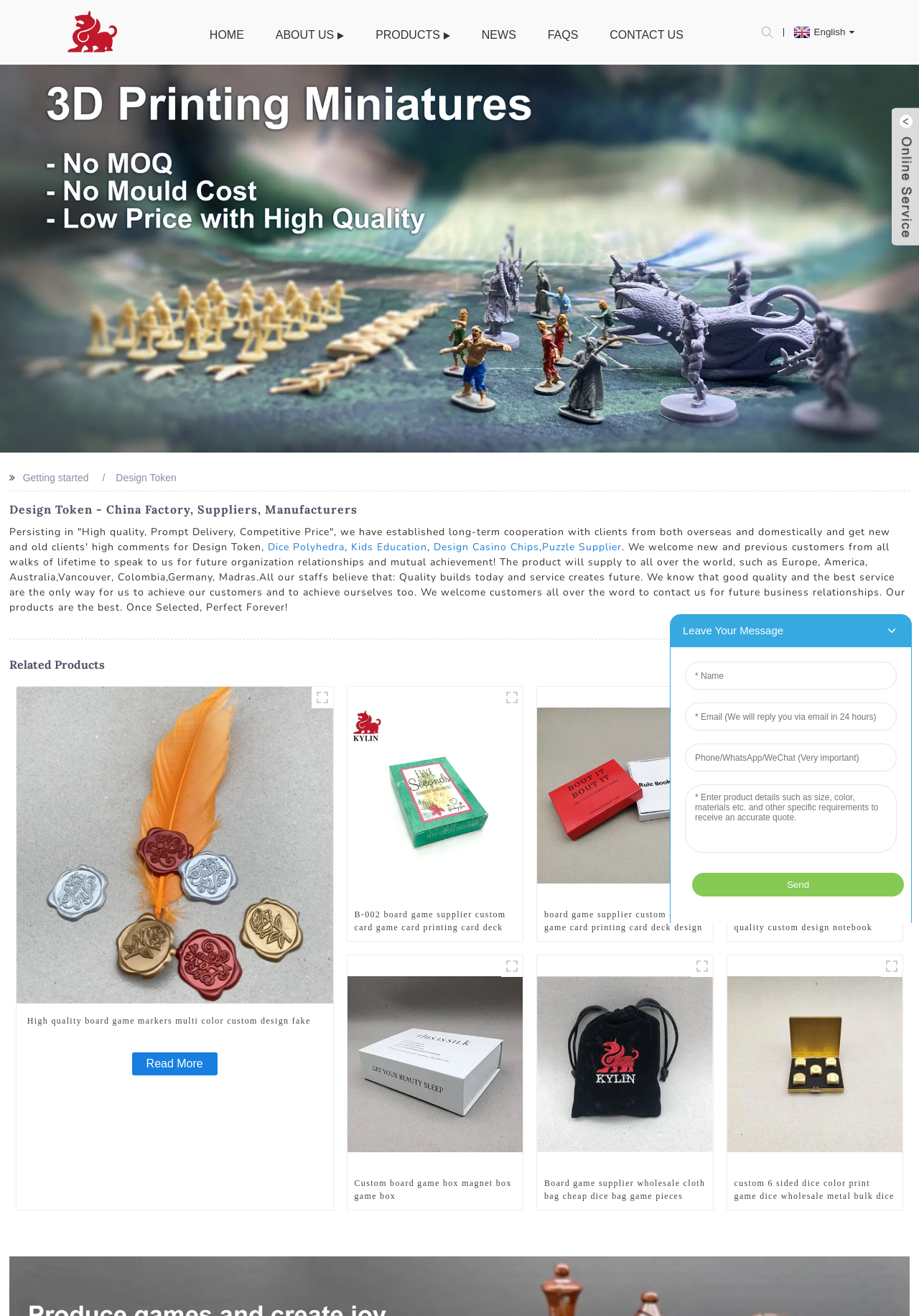Please determine the bounding box coordinates of the element to click on in order to accomplish the following task: "Read more about High quality board game markers". Ensure the coordinates are four float numbers ranging from 0 to 1, i.e., [left, top, right, bottom].

[0.143, 0.8, 0.237, 0.817]